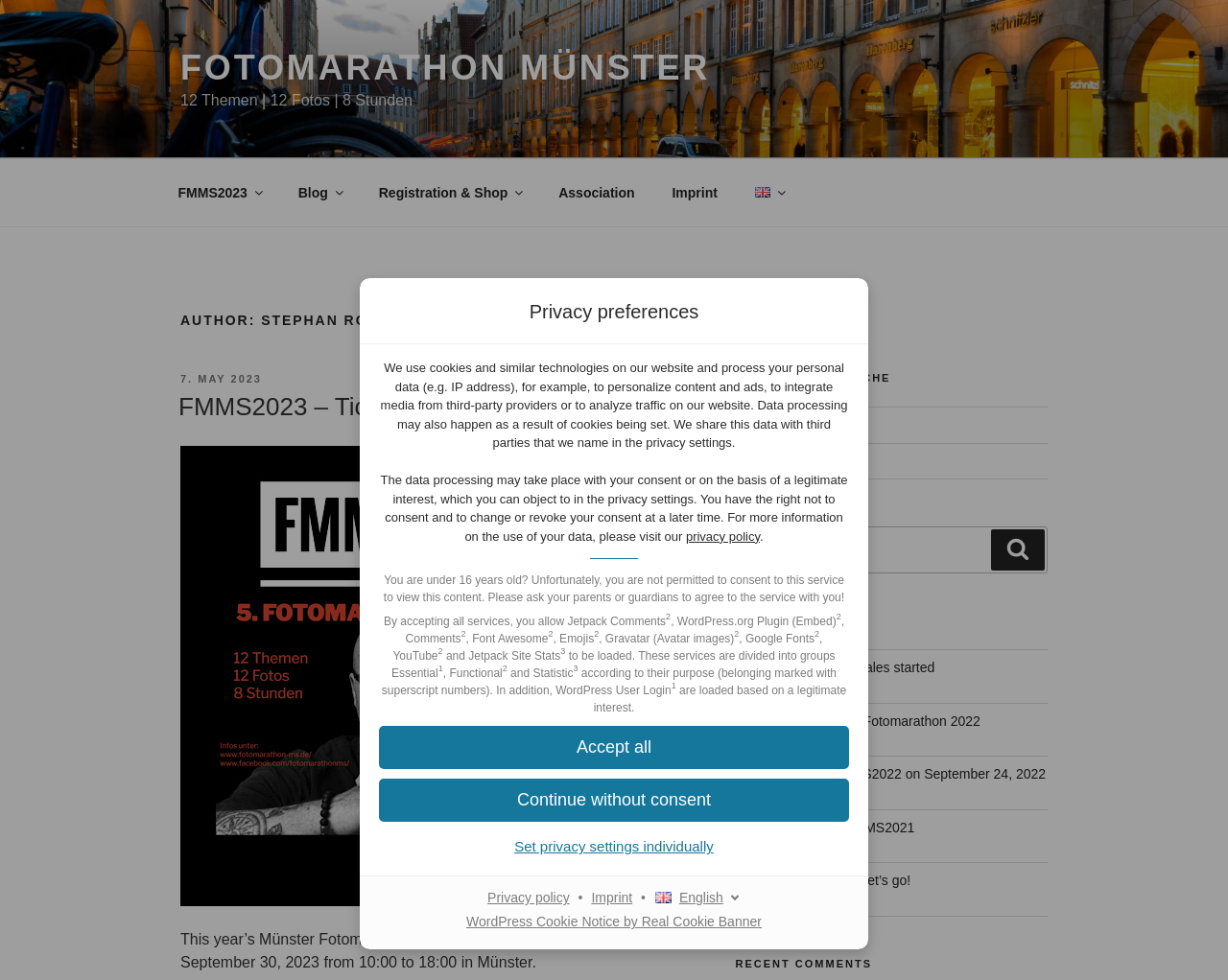Please provide the bounding box coordinates for the element that needs to be clicked to perform the following instruction: "Visit the 'Privacy policy' page". The coordinates should be given as four float numbers between 0 and 1, i.e., [left, top, right, bottom].

[0.559, 0.54, 0.619, 0.555]